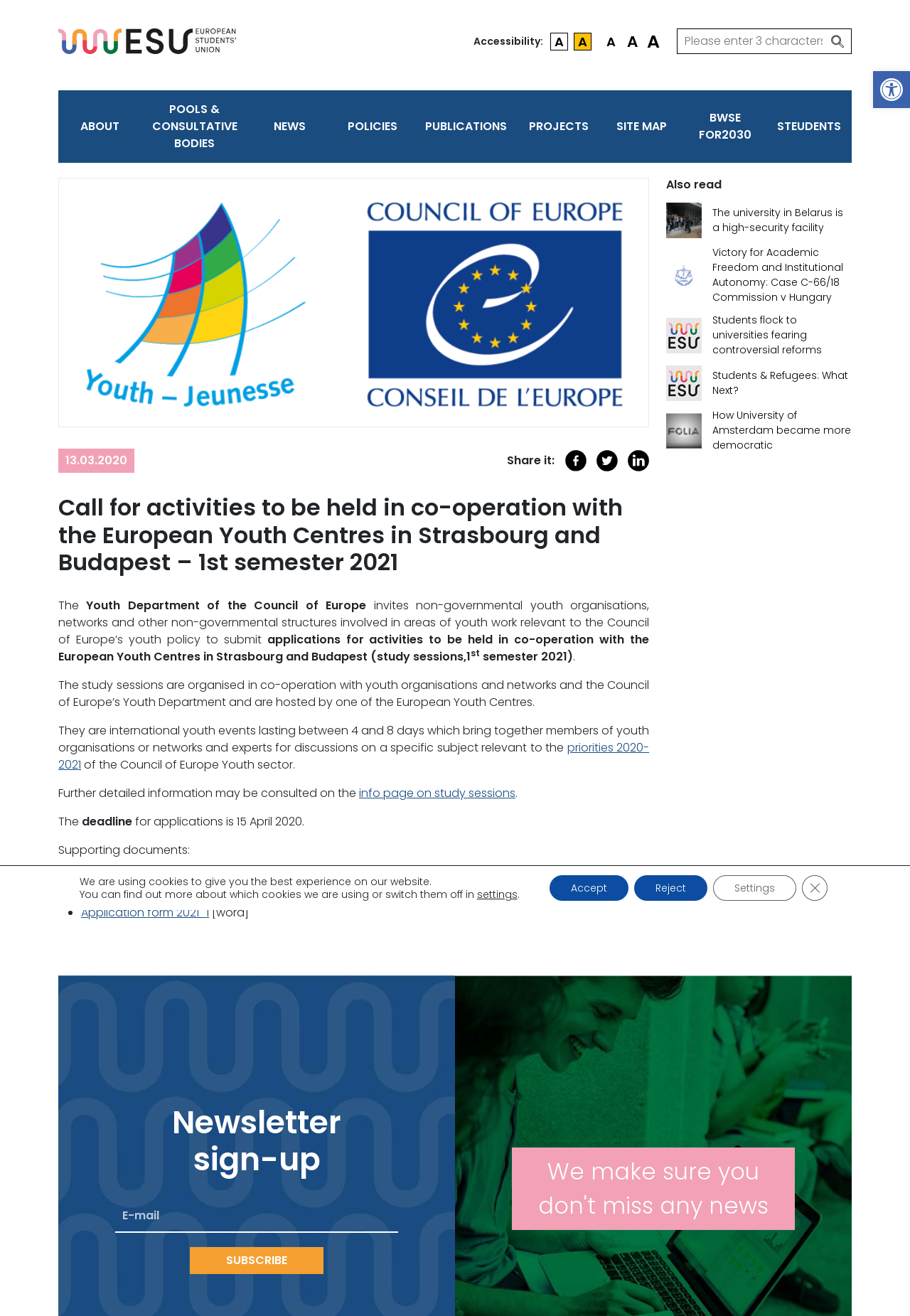Show the bounding box coordinates for the HTML element described as: "Students & Refugees: What Next?".

[0.783, 0.28, 0.936, 0.302]